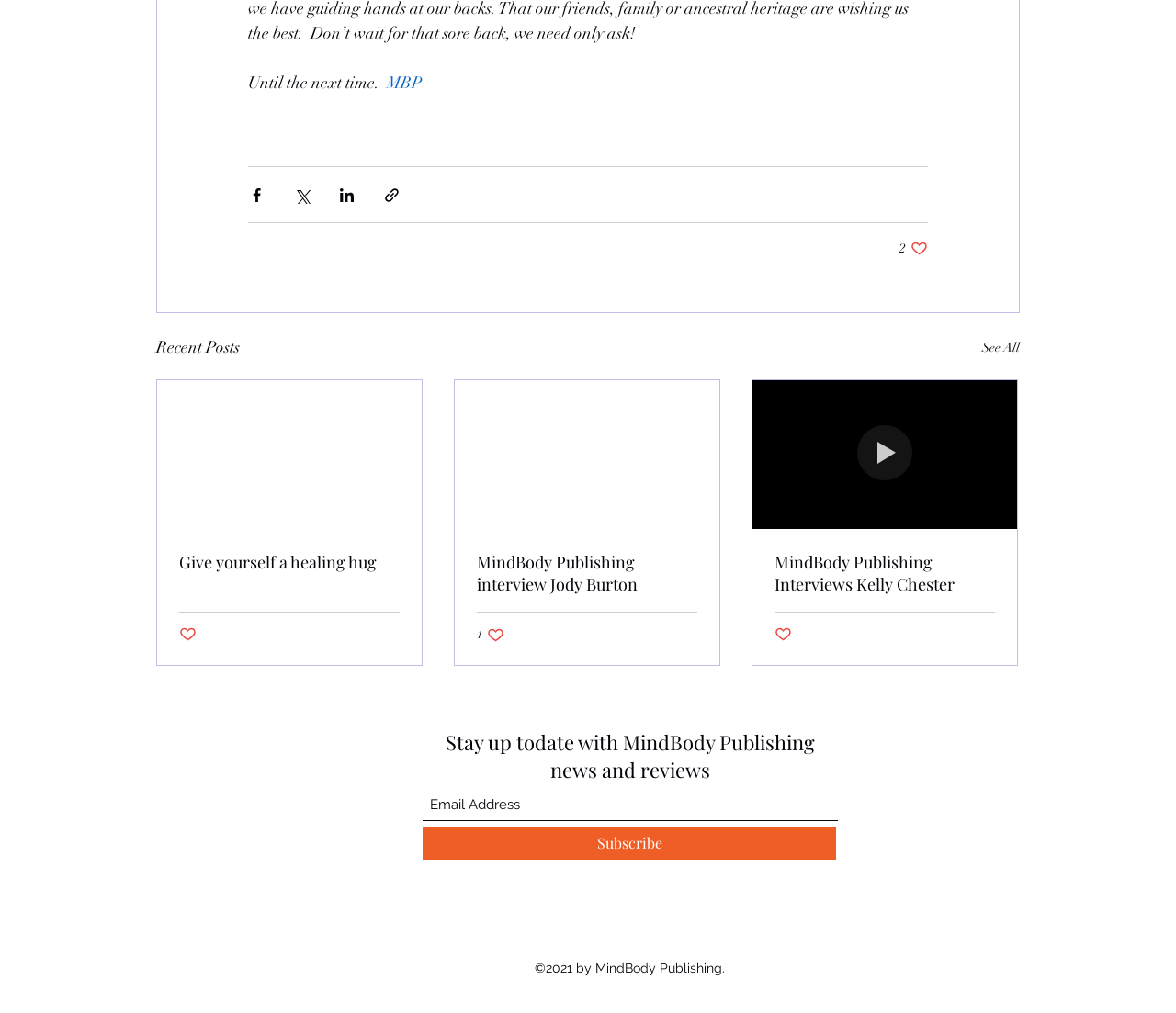Determine the bounding box coordinates of the section to be clicked to follow the instruction: "Share via Facebook". The coordinates should be given as four float numbers between 0 and 1, formatted as [left, top, right, bottom].

[0.211, 0.184, 0.226, 0.201]